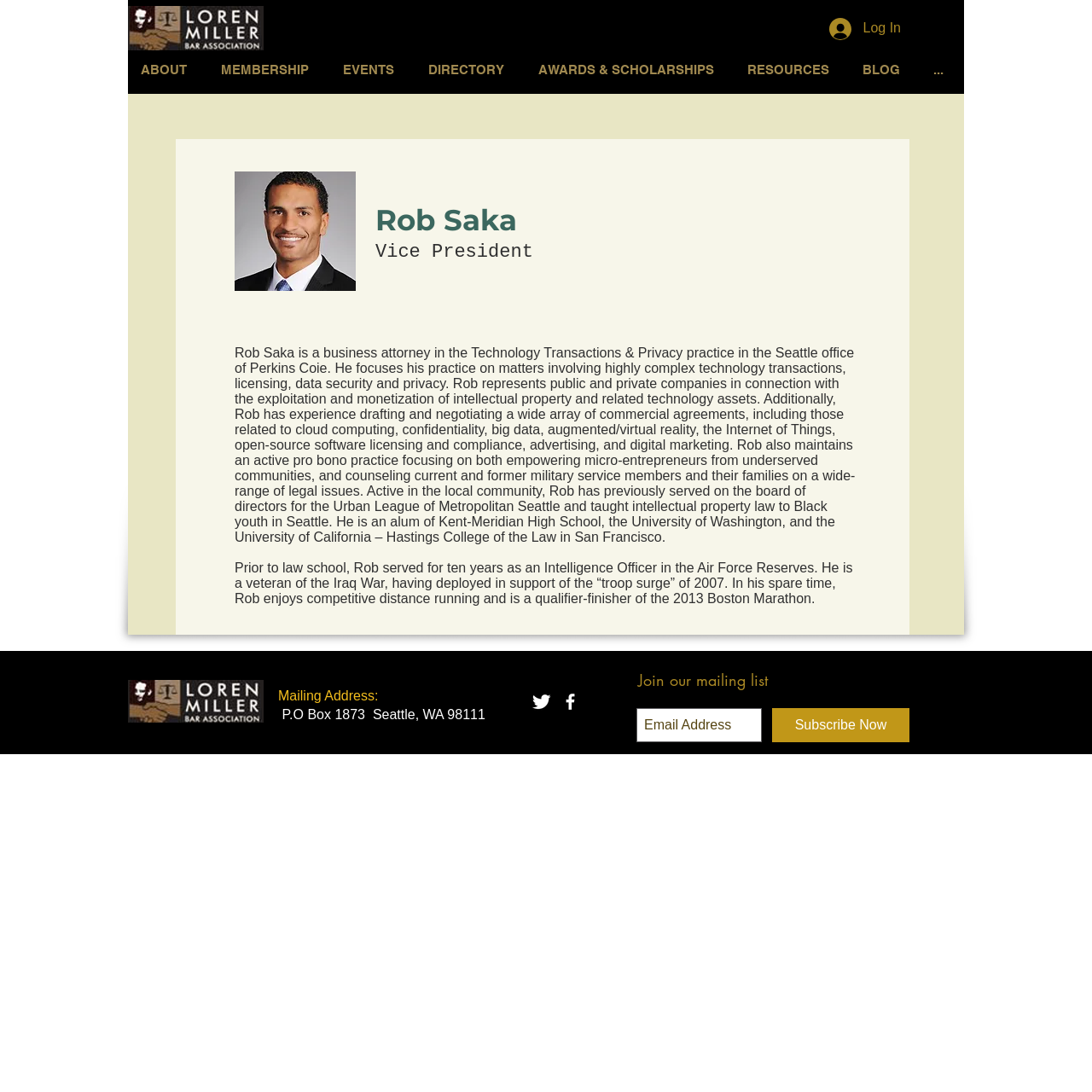From the given element description: "aria-label="Email Address" name="email" placeholder="Email Address"", find the bounding box for the UI element. Provide the coordinates as four float numbers between 0 and 1, in the order [left, top, right, bottom].

[0.583, 0.649, 0.698, 0.68]